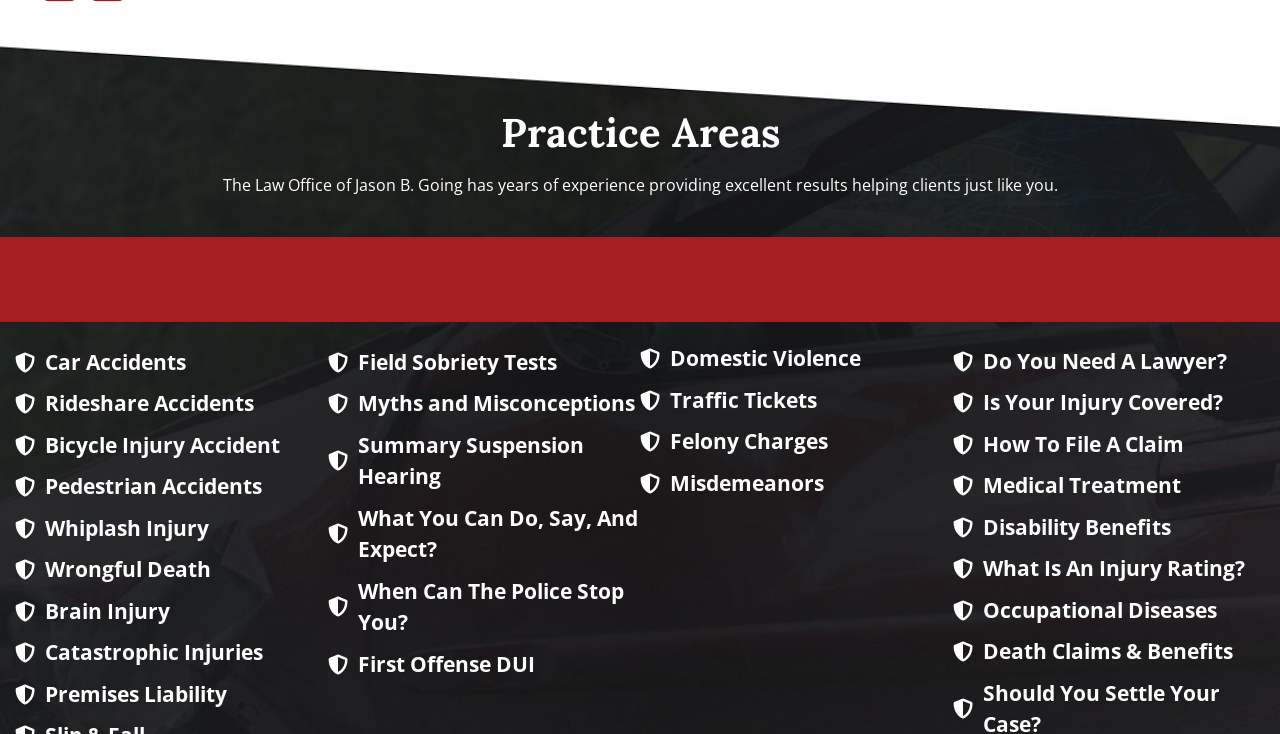What is the law office's name?
Identify the answer in the screenshot and reply with a single word or phrase.

The Law Office of Jason B. Going